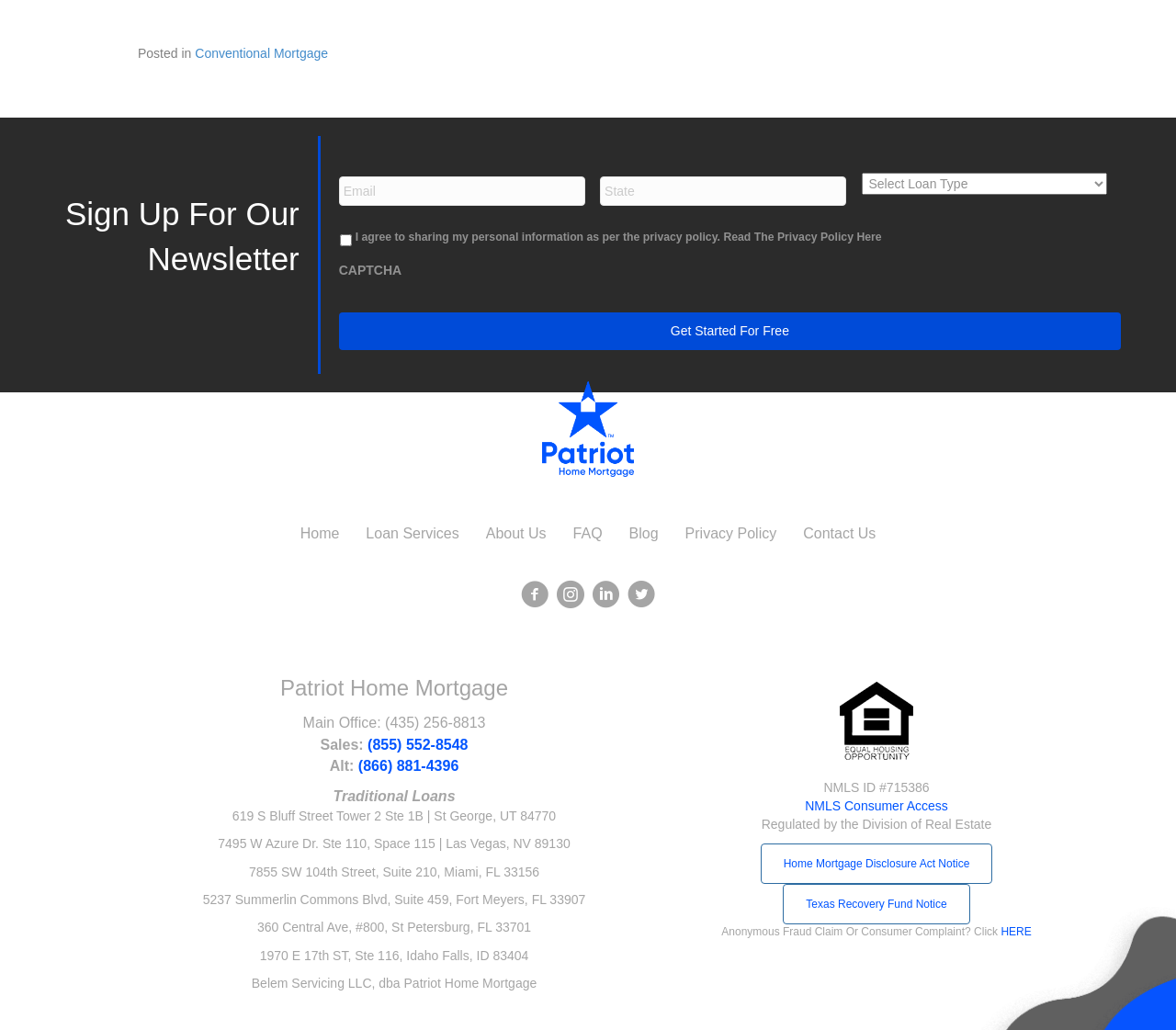Answer the question in a single word or phrase:
What is the phone number for sales?

(855) 552-8548